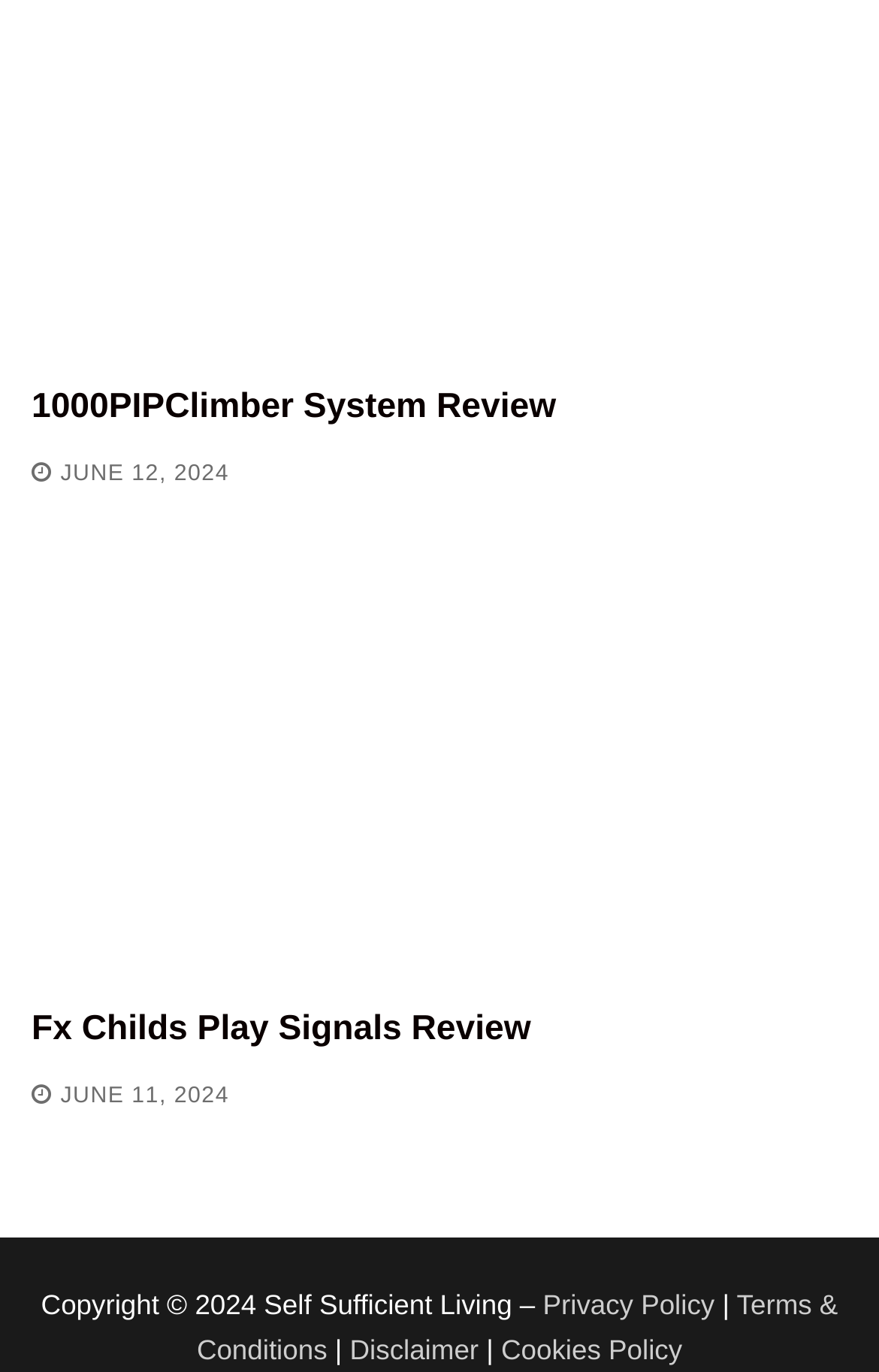Pinpoint the bounding box coordinates of the element to be clicked to execute the instruction: "visit Fx Childs Play Signals Review".

[0.036, 0.388, 0.964, 0.723]